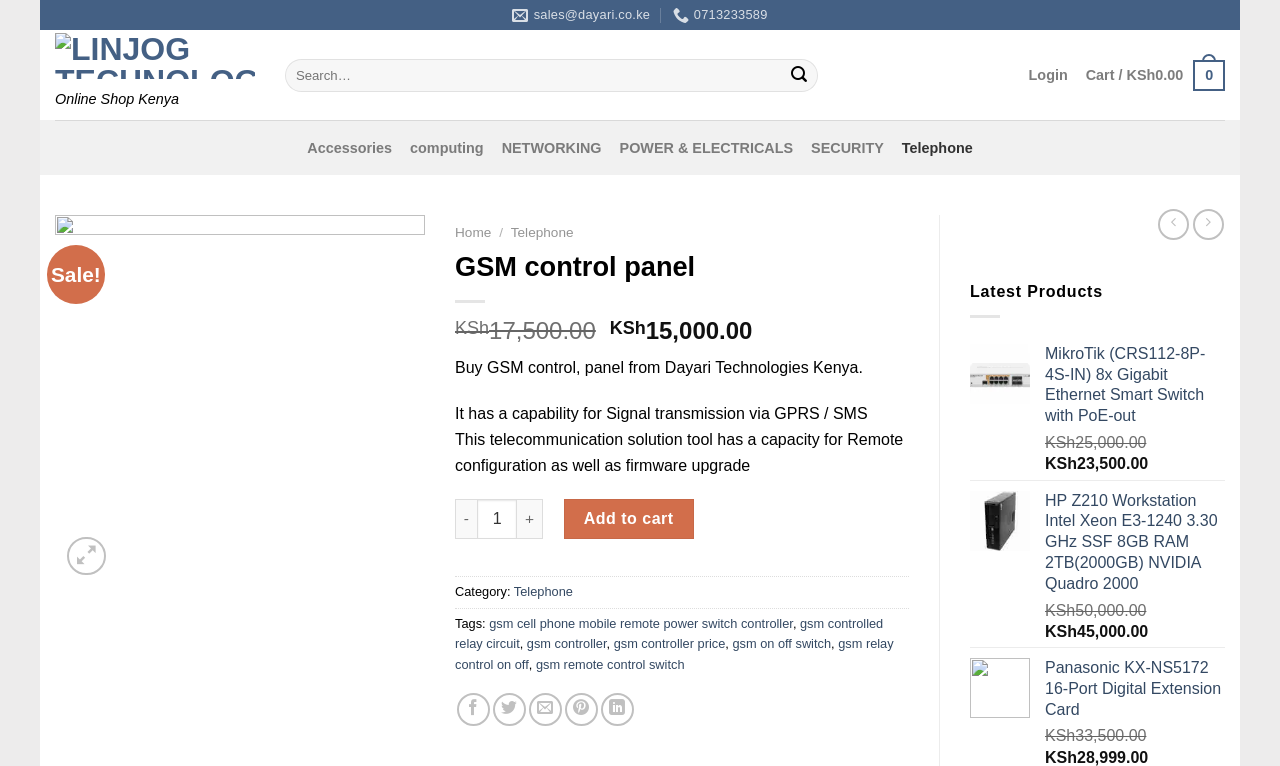What is the original price of the HP Z210 Workstation?
Refer to the image and give a detailed response to the question.

The original price of the HP Z210 Workstation can be found in the product description section, where it is stated as 'Original price was: KSh50,000.00'.